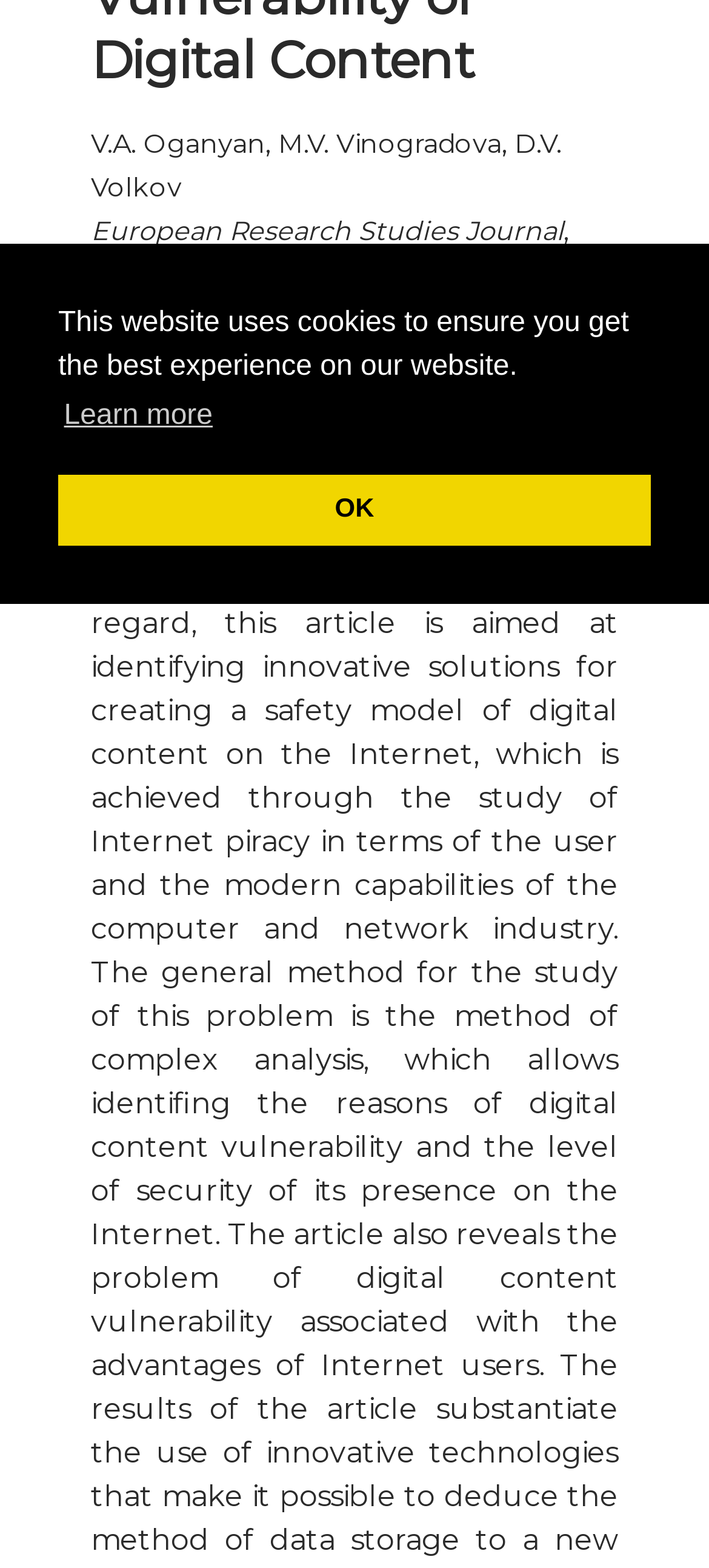Calculate the bounding box coordinates of the UI element given the description: "Editorial Board".

[0.0, 0.171, 1.0, 0.224]